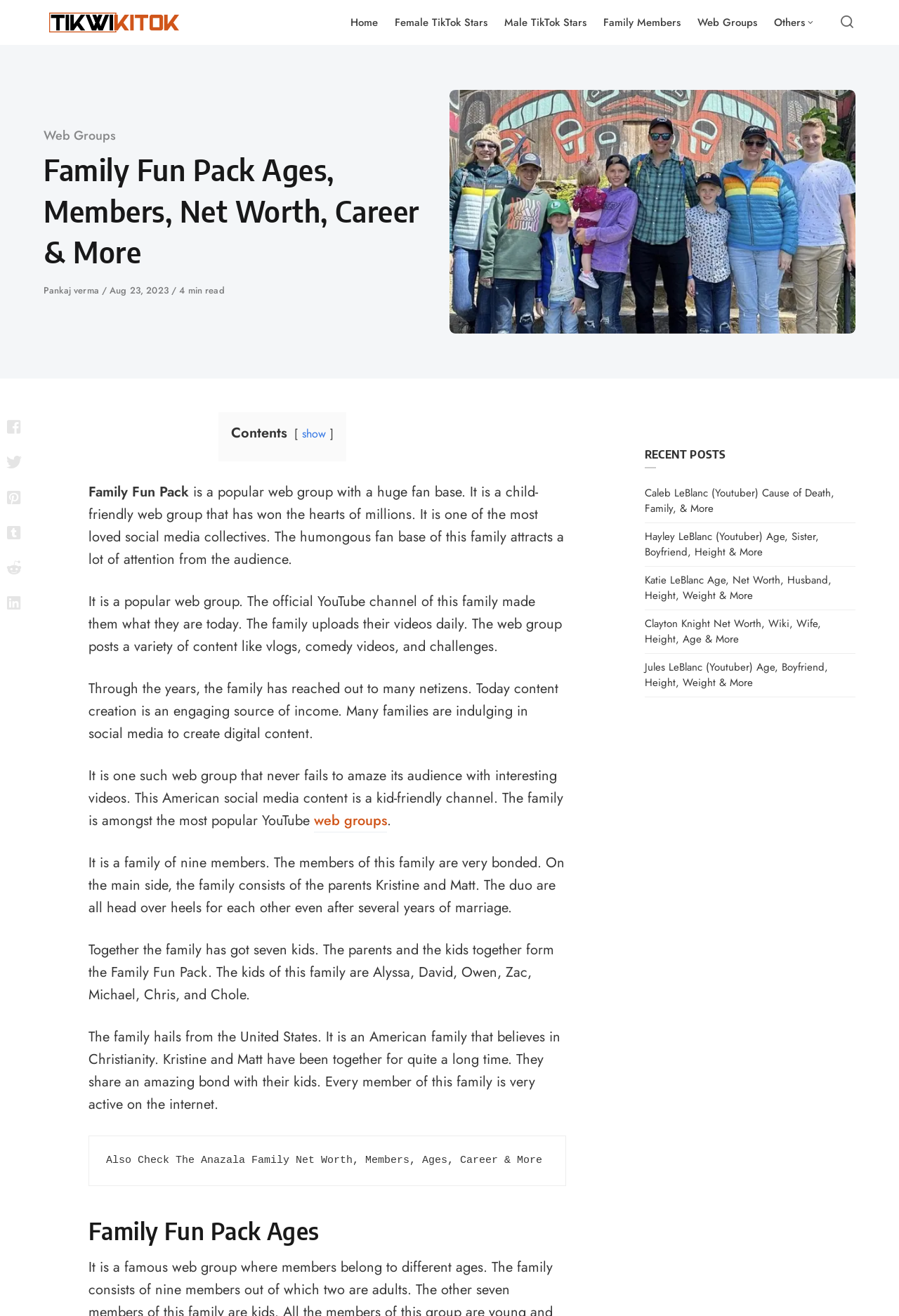Please analyze the image and provide a thorough answer to the question:
What is the nationality of the Family Fun Pack?

The webpage states that the Family Fun Pack is an American social media content and that the family hails from the United States.